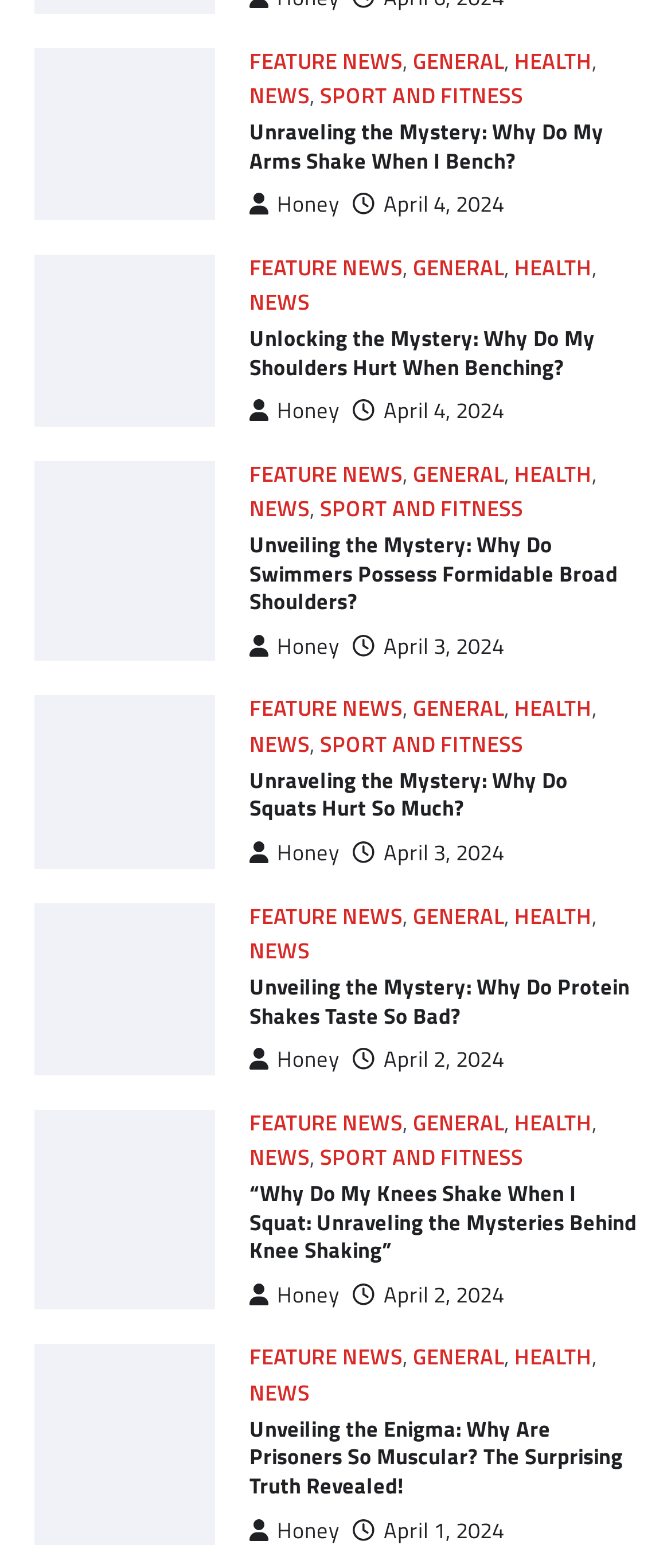Locate the bounding box coordinates of the element I should click to achieve the following instruction: "read the article 'Unraveling the Mystery: Why Do My Arms Shake When I Bench?'".

[0.372, 0.074, 0.949, 0.111]